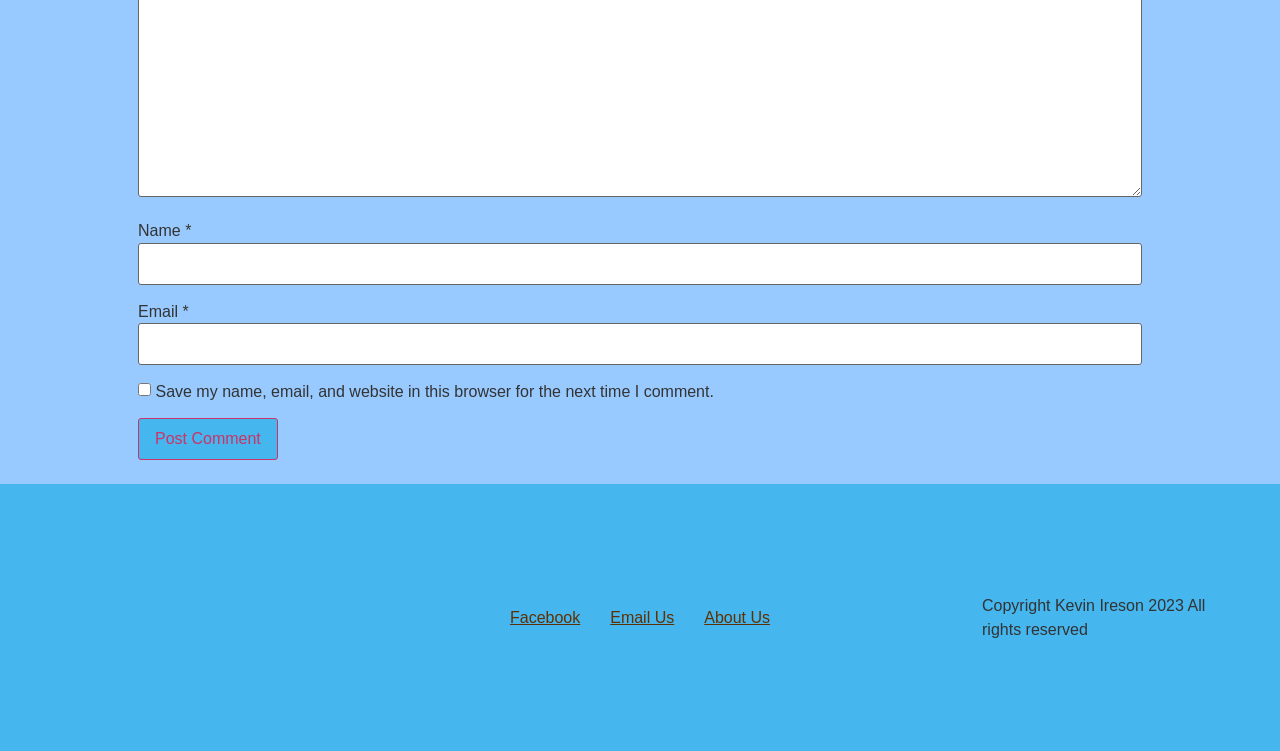What is the text of the copyright notice?
Analyze the screenshot and provide a detailed answer to the question.

The copyright notice is a StaticText element with OCR text 'Copyright Kevin Ireson 2023 All rights reserved' and bounding box coordinates [0.767, 0.795, 0.942, 0.849].